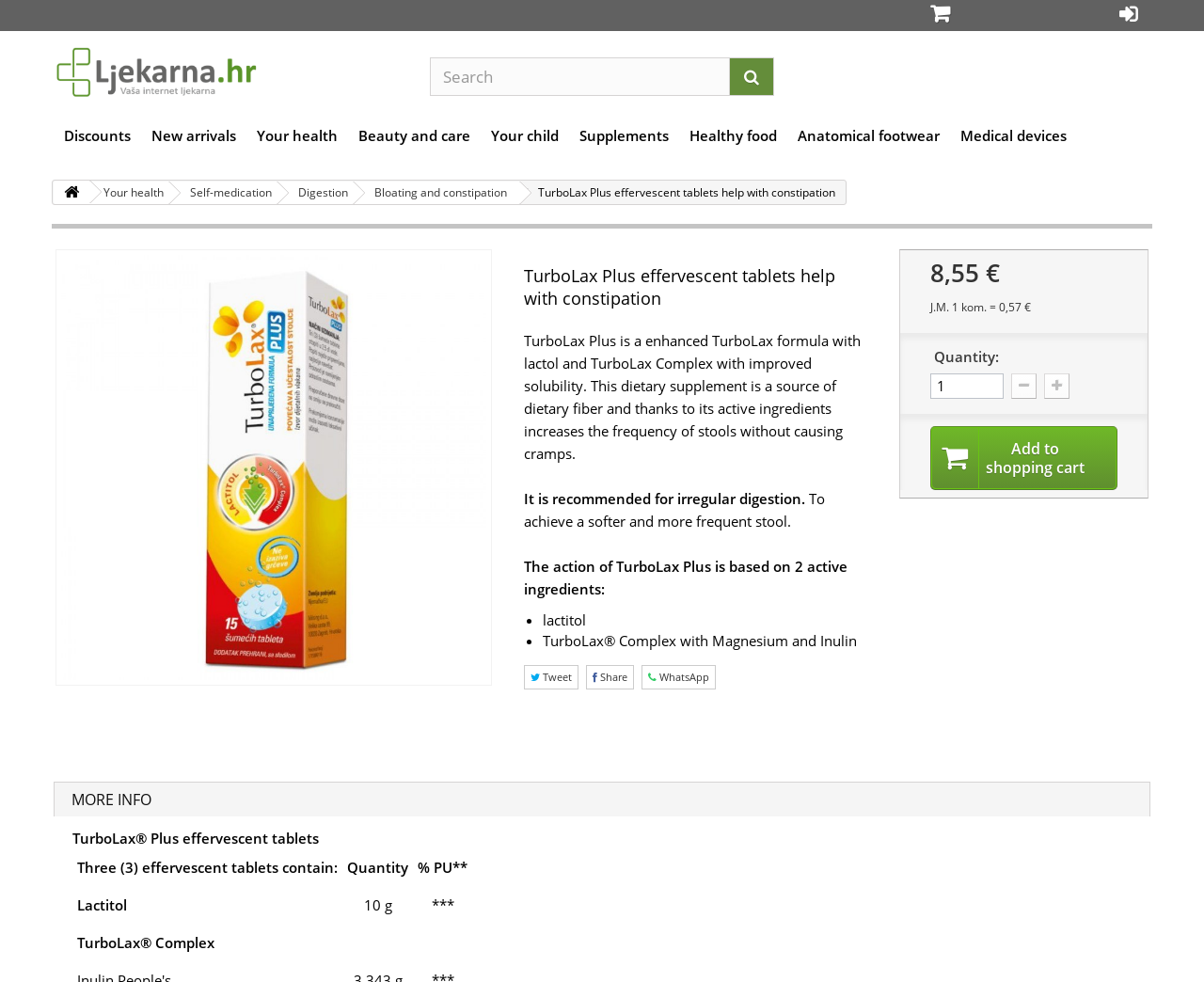Summarize the webpage comprehensively, mentioning all visible components.

This webpage is about TurboLax Plus effervescent tablets, a dietary supplement that helps with constipation. At the top, there is a navigation bar with several links, including "Ljekarna.hr", "Discounts", "New arrivals", and others. Below the navigation bar, there is a search box and a button to search.

On the left side of the page, there is a list of links related to health, including "Your health", "Digestion", and "Bloating and constipation". On the right side, there is an image of the TurboLax Plus product.

The main content of the page is divided into sections. The first section has a heading "TurboLax Plus effervescent tablets help with constipation" and a brief description of the product. Below this, there is a larger image of the product.

The next section describes the benefits of TurboLax Plus, including its ability to increase the frequency of stools without causing cramps. It is recommended for irregular digestion and helps to achieve a softer and more frequent stool.

The following section lists the two active ingredients of TurboLax Plus: lactitol and TurboLax Complex with Magnesium and Inulin. There are also three social media buttons to share the product on Twitter, Facebook, and WhatsApp.

Below this, there is a section with pricing information, including the price of the product (8,55 €) and a quantity selector. There is also a button to add the product to the shopping cart.

Finally, there is a section with more information about the product, including a table with nutritional information. The table has three columns: "Three (3) effervescent tablets contain:", "Quantity", and "% PU**". The table lists the ingredients and their quantities in the product.